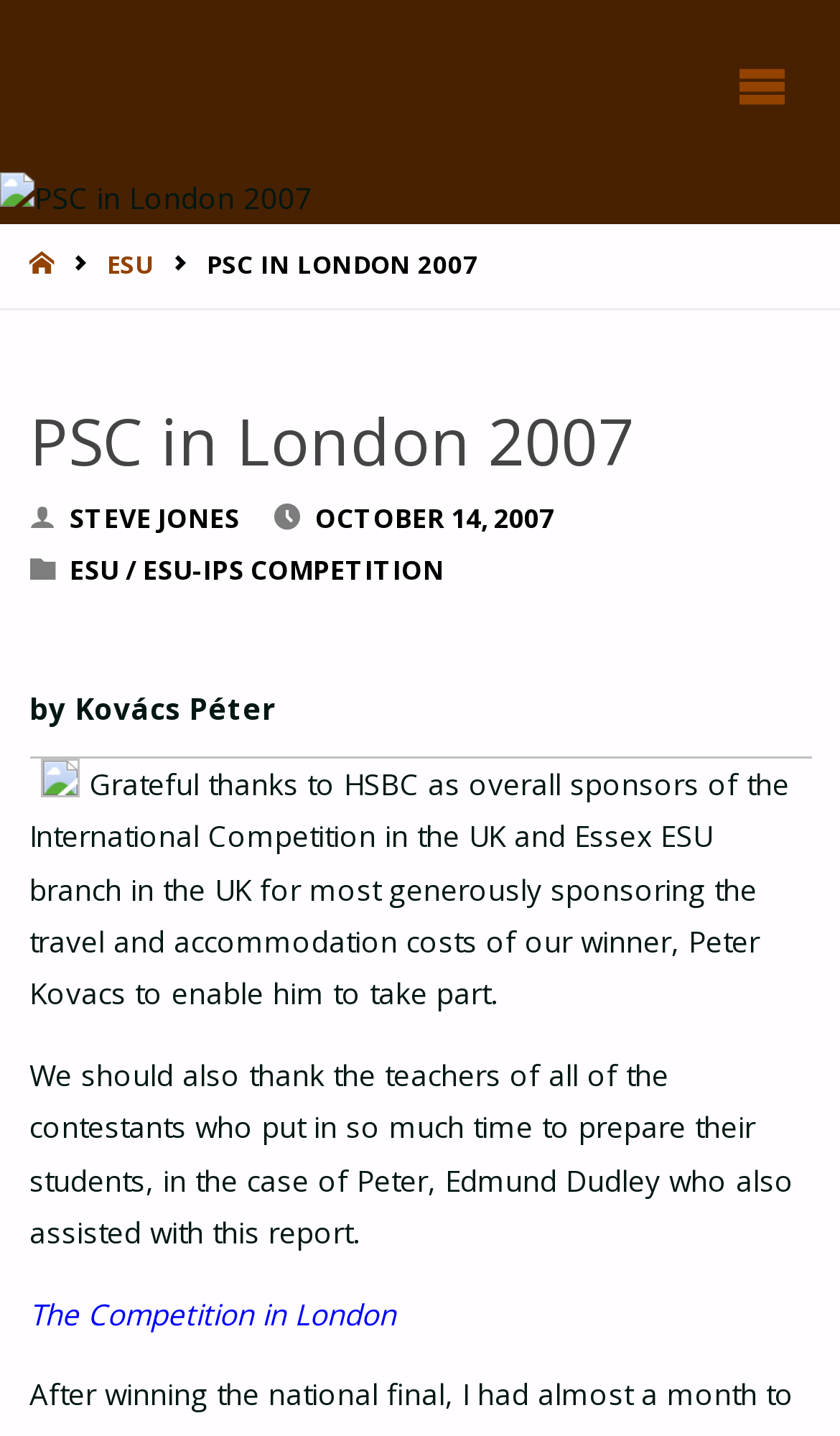Please provide a one-word or short phrase answer to the question:
What is the name of the author of this article?

STEVE JONES